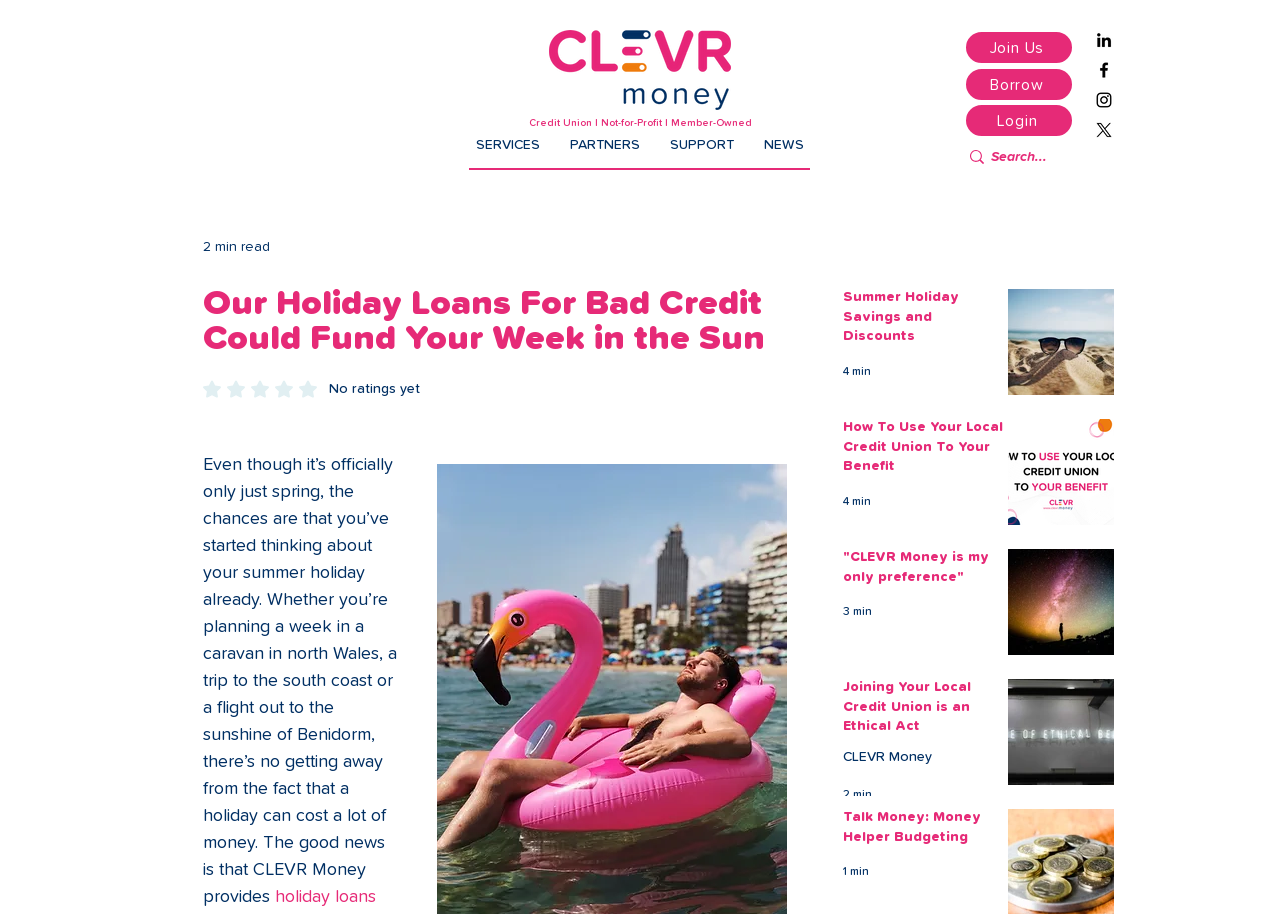Answer the following inquiry with a single word or phrase:
What type of organization is CLEVR Money?

Credit Union